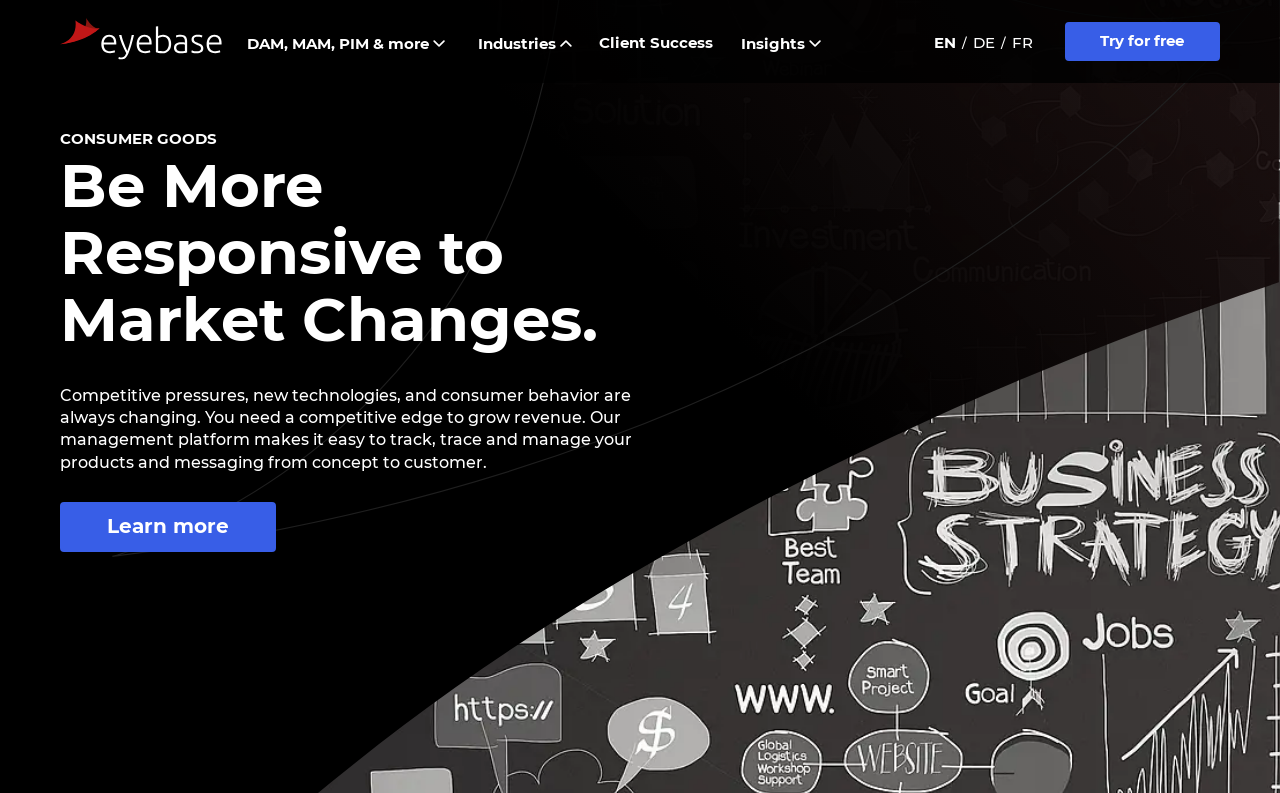Using the information shown in the image, answer the question with as much detail as possible: What is the theme of the image on the webpage?

The image on the webpage appears to be related to marketing, as it is accompanied by buttons and links that suggest the webpage is about marketing solutions or products, and the image itself may be a representation of the marketing concept.